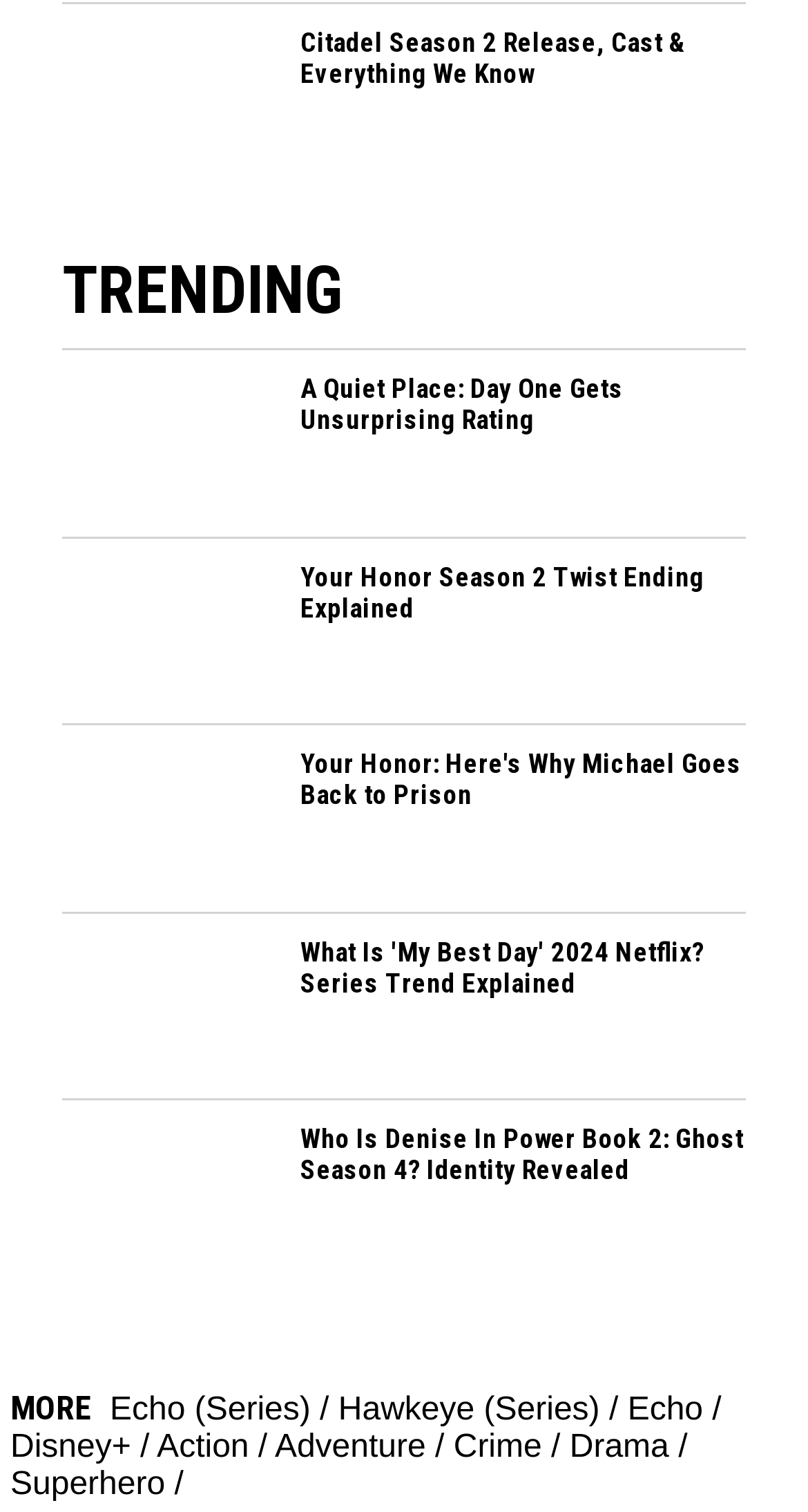Please find the bounding box coordinates of the element that you should click to achieve the following instruction: "Explore trending news". The coordinates should be presented as four float numbers between 0 and 1: [left, top, right, bottom].

[0.077, 0.167, 0.923, 0.217]